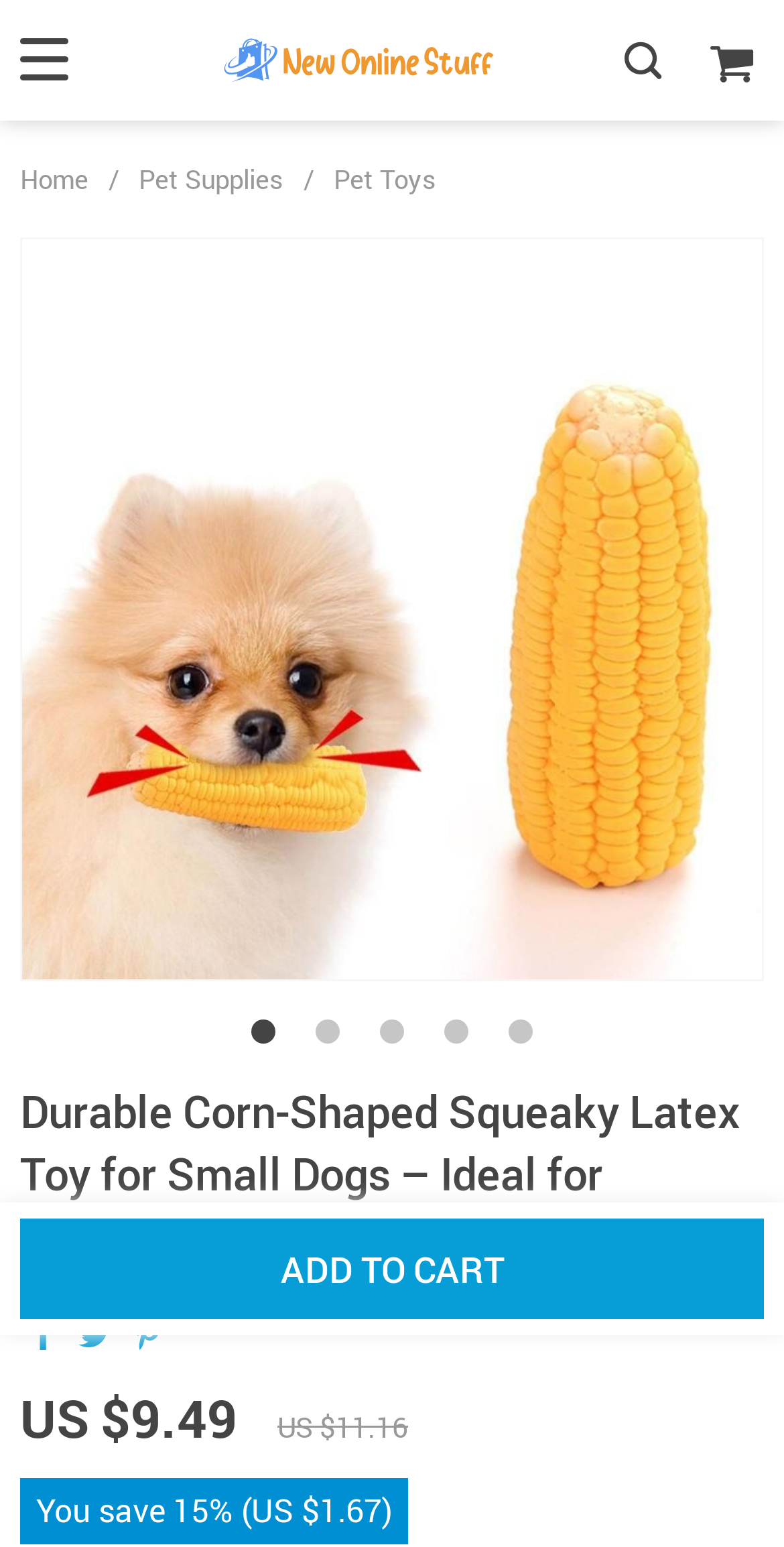Answer this question using a single word or a brief phrase:
What is the discount percentage?

15%